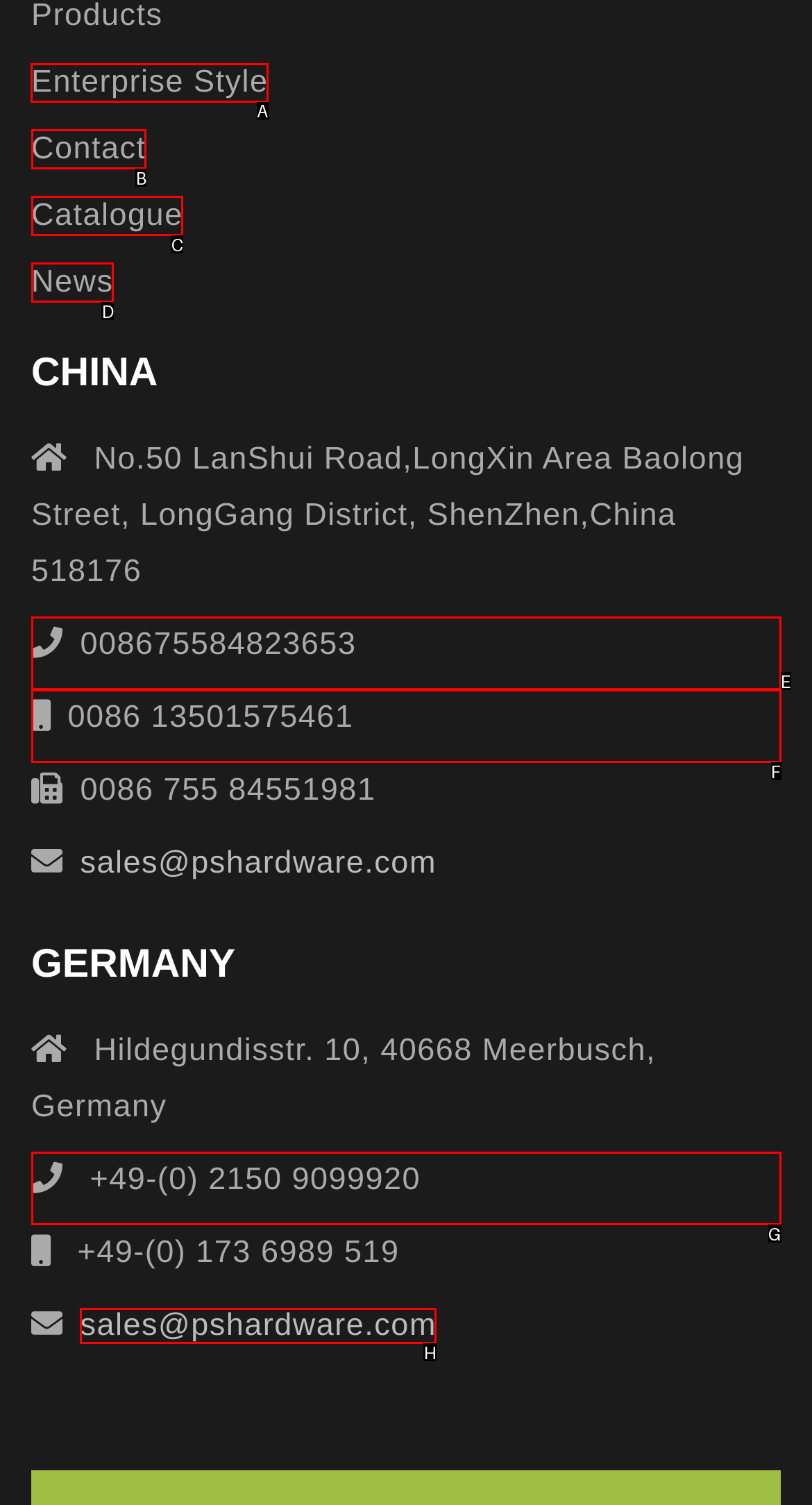Select the letter of the element you need to click to complete this task: Click Enterprise Style
Answer using the letter from the specified choices.

A